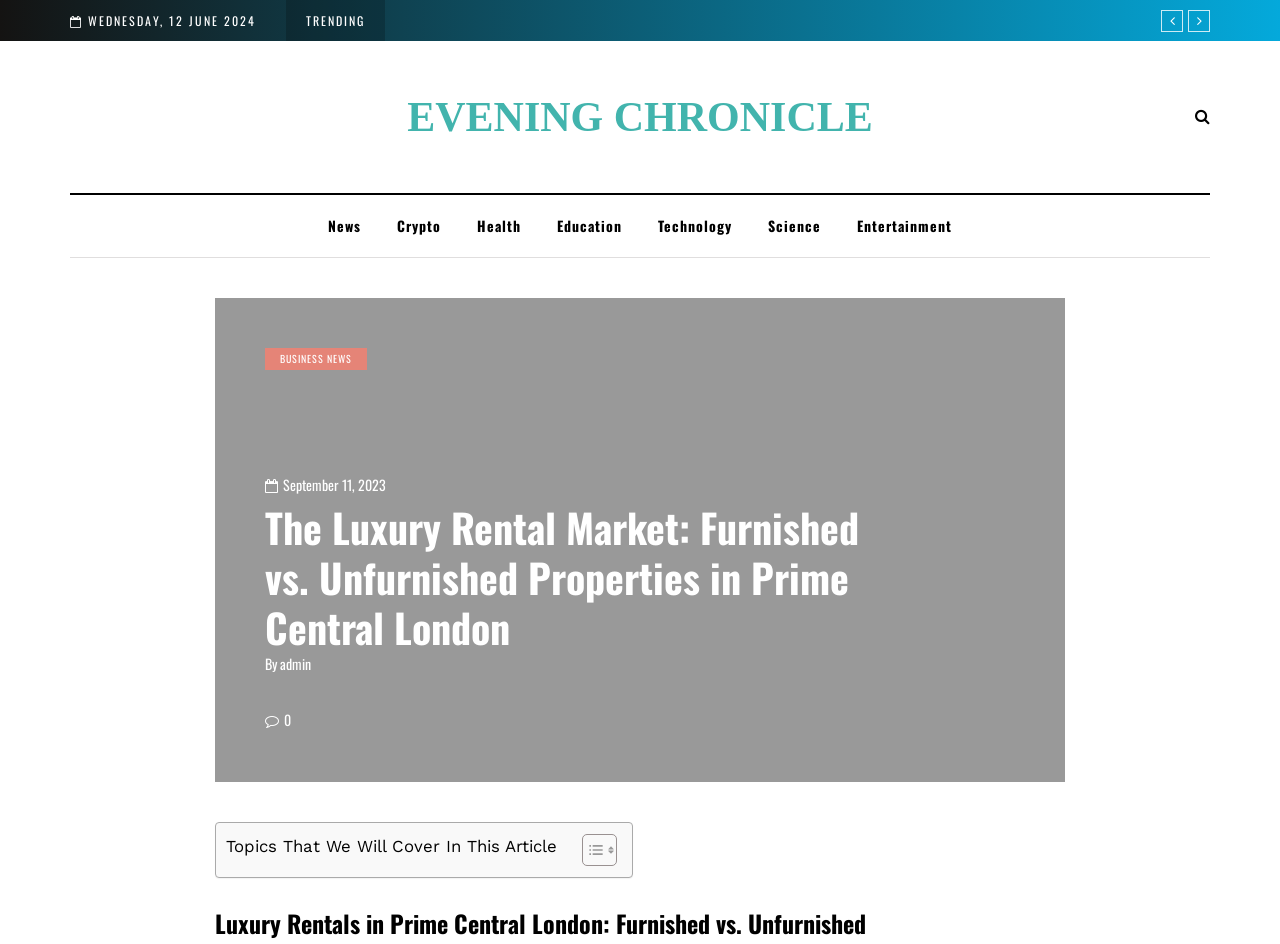Pinpoint the bounding box coordinates of the area that should be clicked to complete the following instruction: "Click on the 'EVENING CHRONICLE' link". The coordinates must be given as four float numbers between 0 and 1, i.e., [left, top, right, bottom].

[0.318, 0.099, 0.682, 0.148]